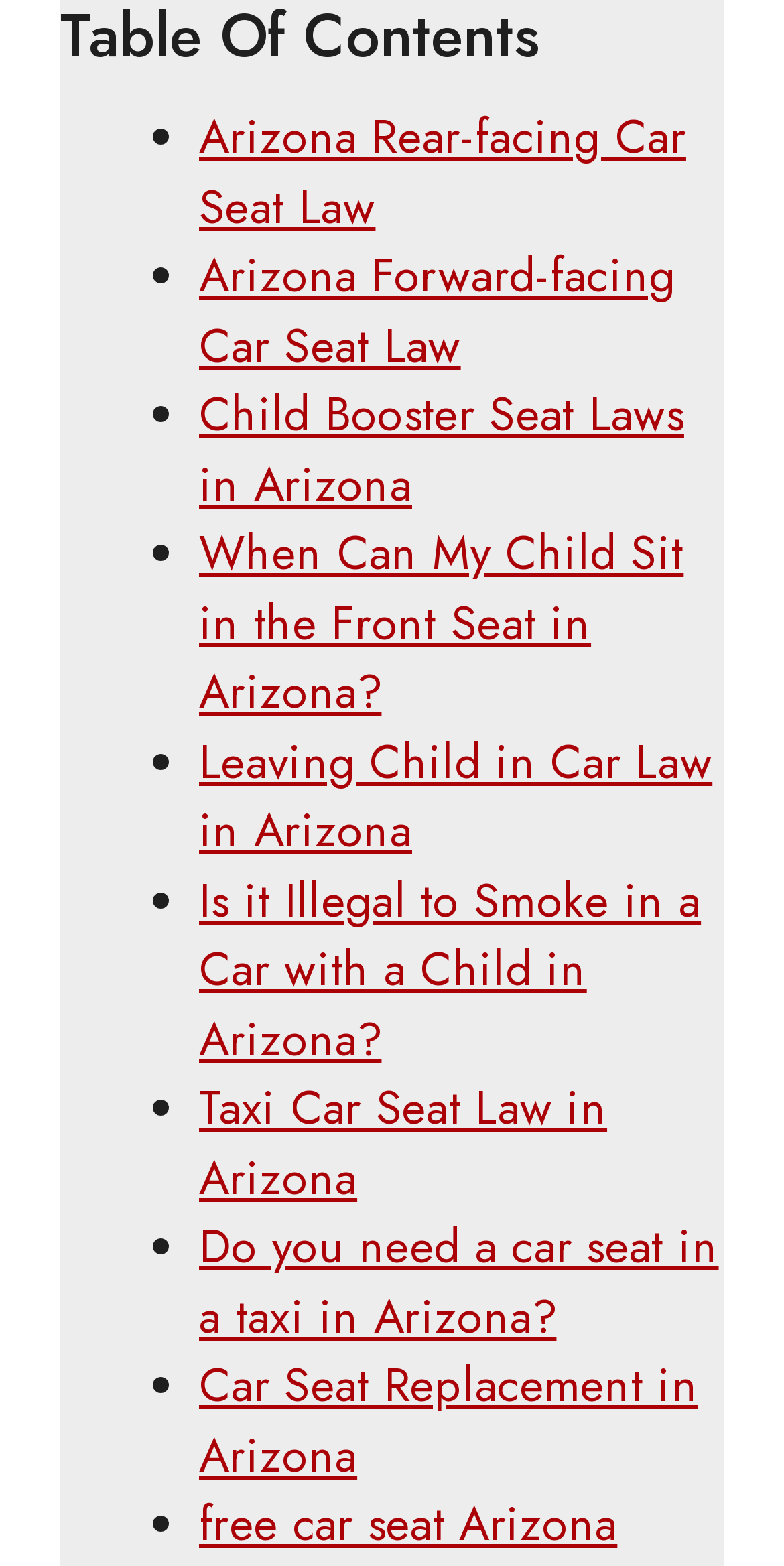How many car seat laws are listed?
Look at the image and respond with a one-word or short-phrase answer.

9